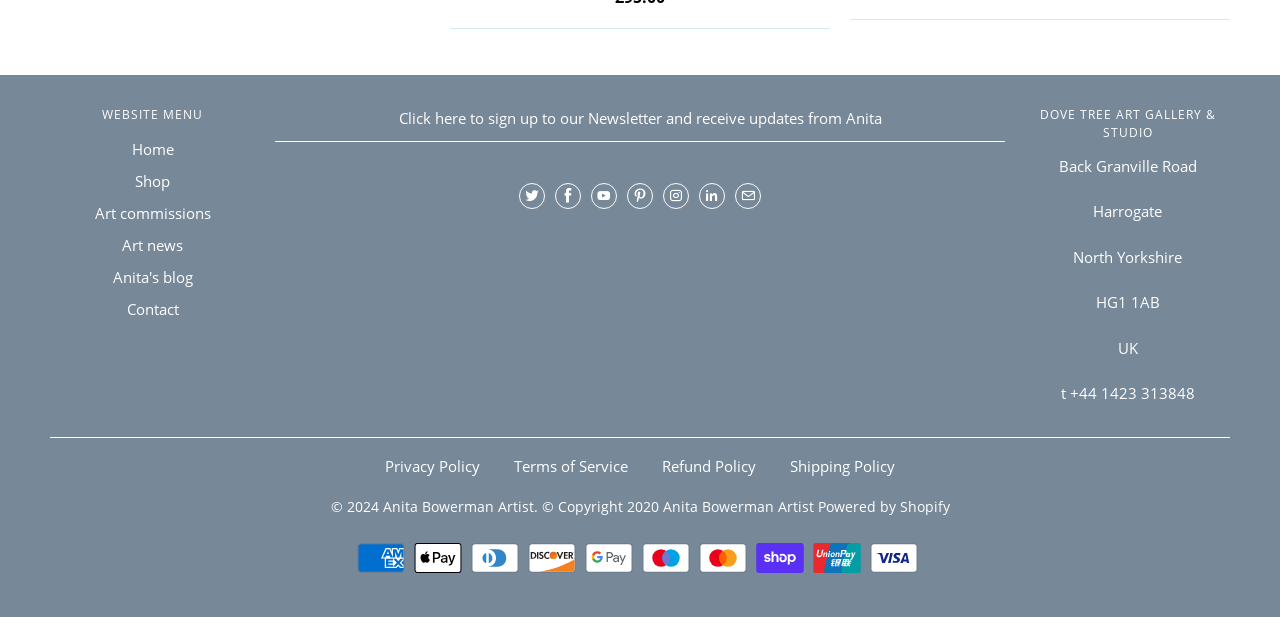What is the name of the artist?
Please give a detailed and elaborate explanation in response to the question.

I found the answer by looking at the link element with the text 'Anita Bowerman Artist' which is located at the bottom of the webpage, indicating that it is the name of the artist.